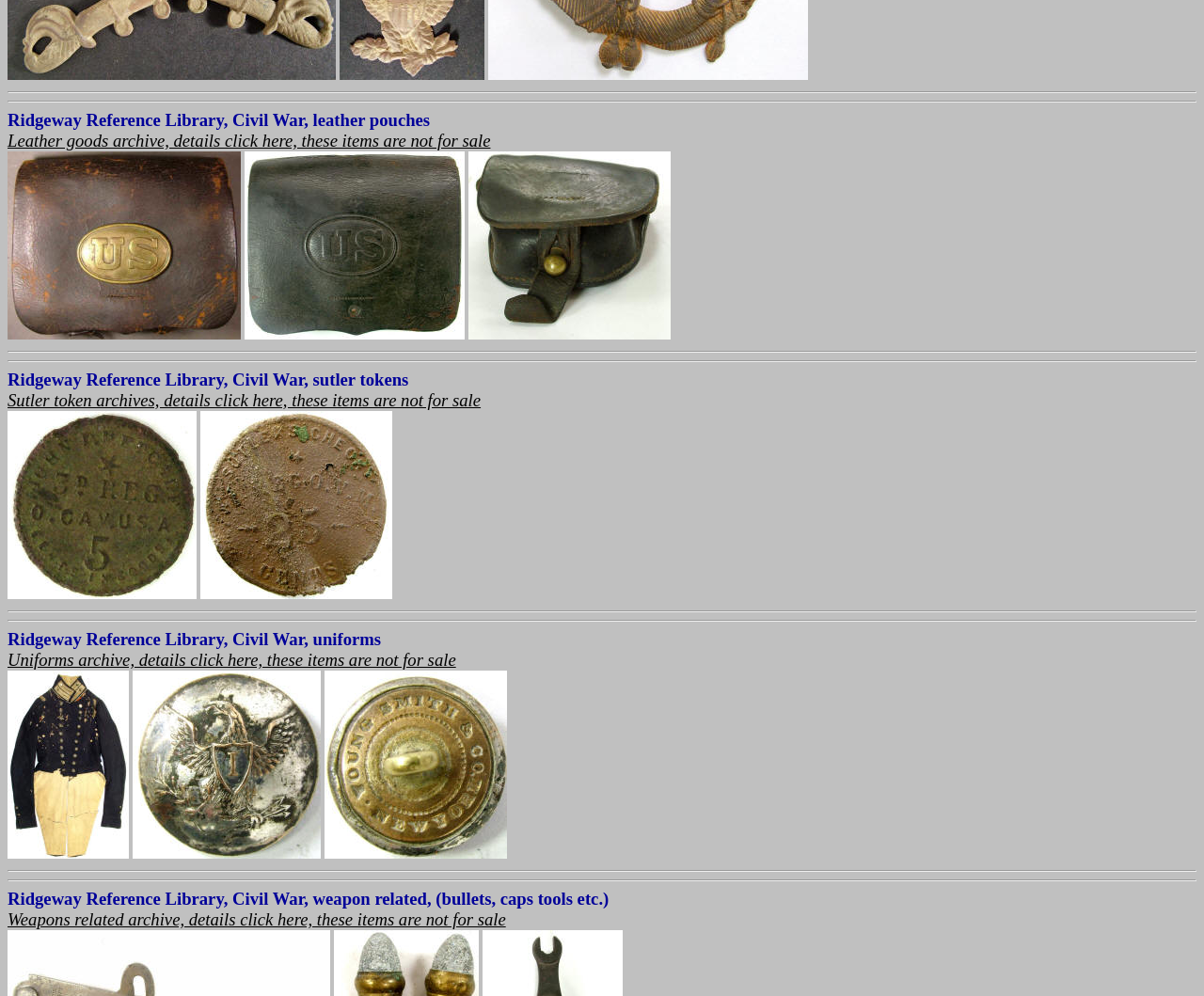How many categories are listed on the webpage?
Based on the image, give a one-word or short phrase answer.

4